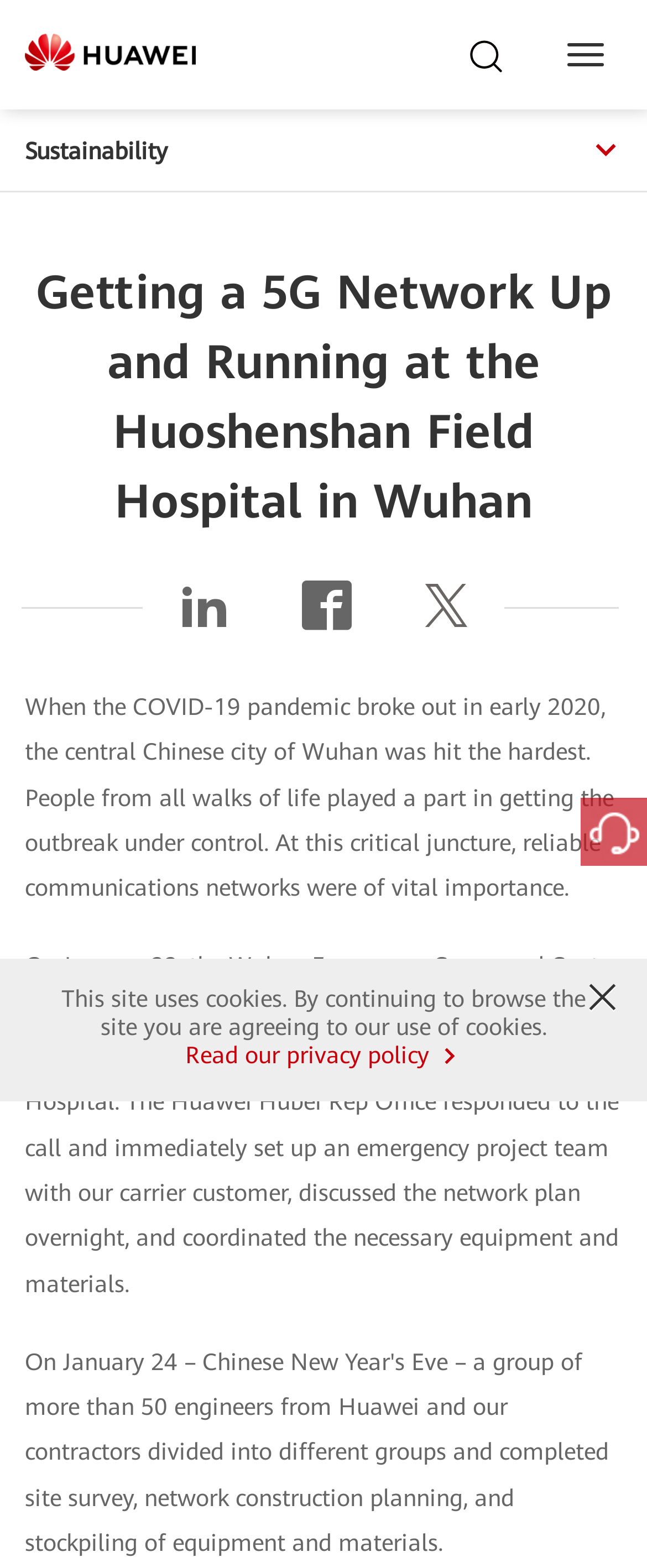Identify the bounding box coordinates of the area you need to click to perform the following instruction: "go to ahiaplus.com".

None